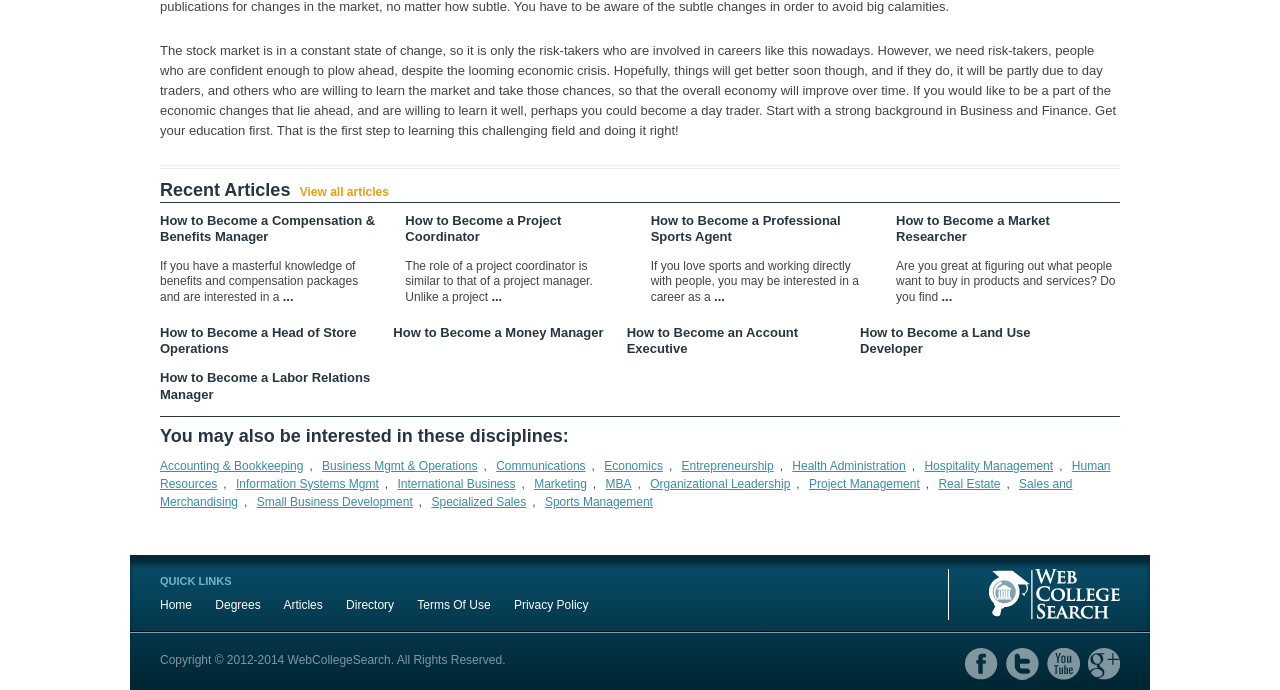Pinpoint the bounding box coordinates of the clickable area needed to execute the instruction: "Go to the home page". The coordinates should be specified as four float numbers between 0 and 1, i.e., [left, top, right, bottom].

[0.125, 0.866, 0.15, 0.887]